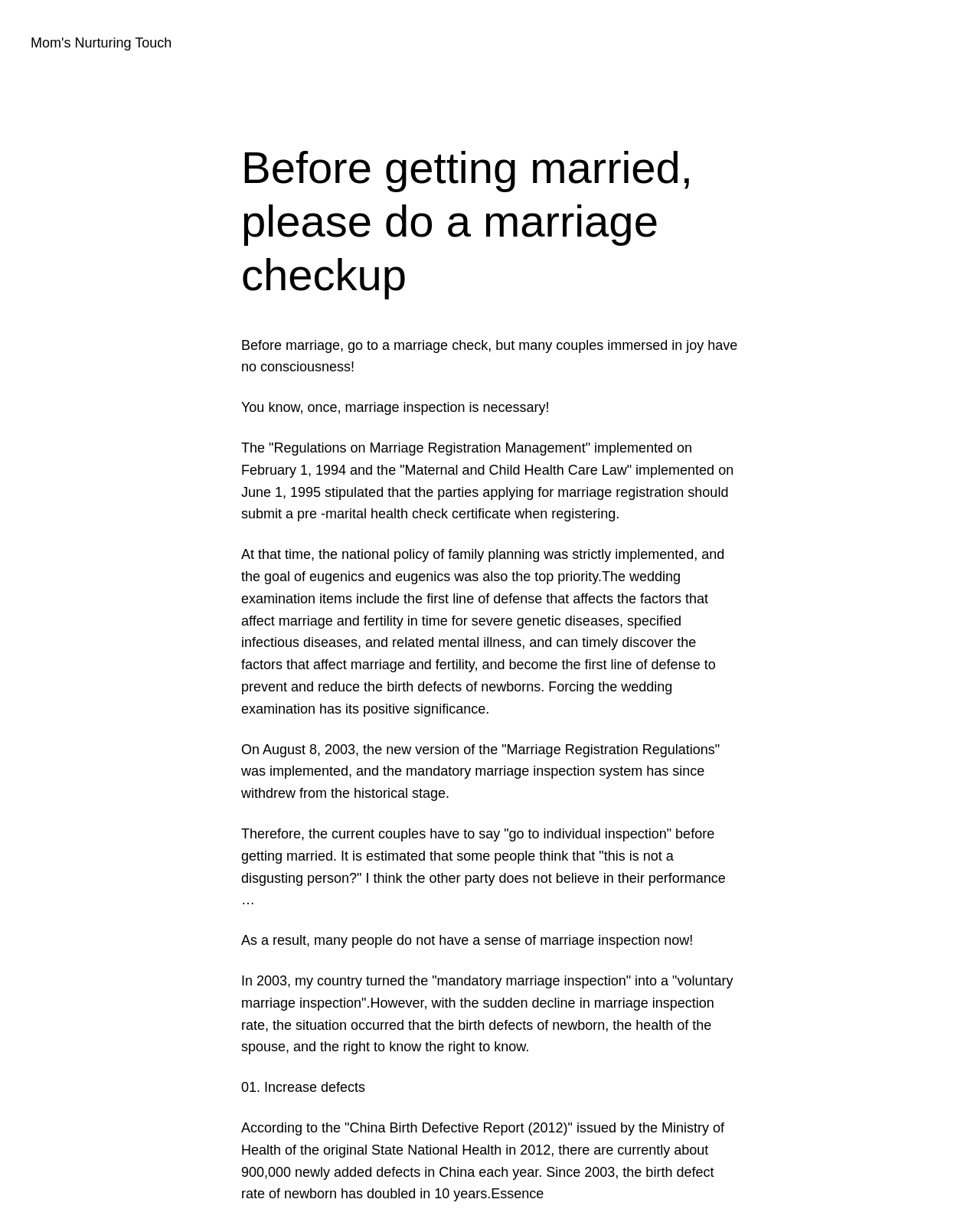Determine the main heading of the webpage and generate its text.

Before getting married, please do a marriage checkup